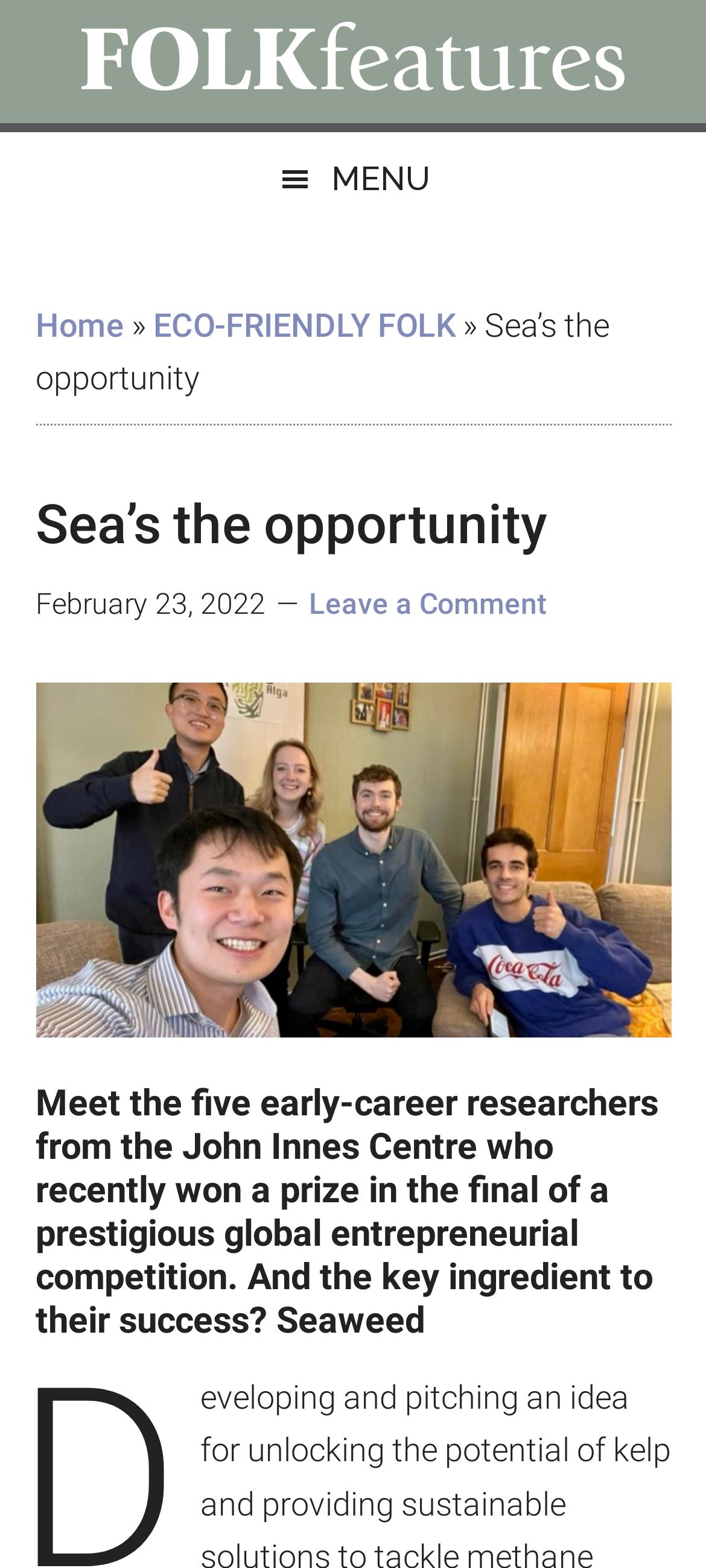What is the main topic of the article?
Look at the screenshot and respond with one word or a short phrase.

Researchers winning a prize